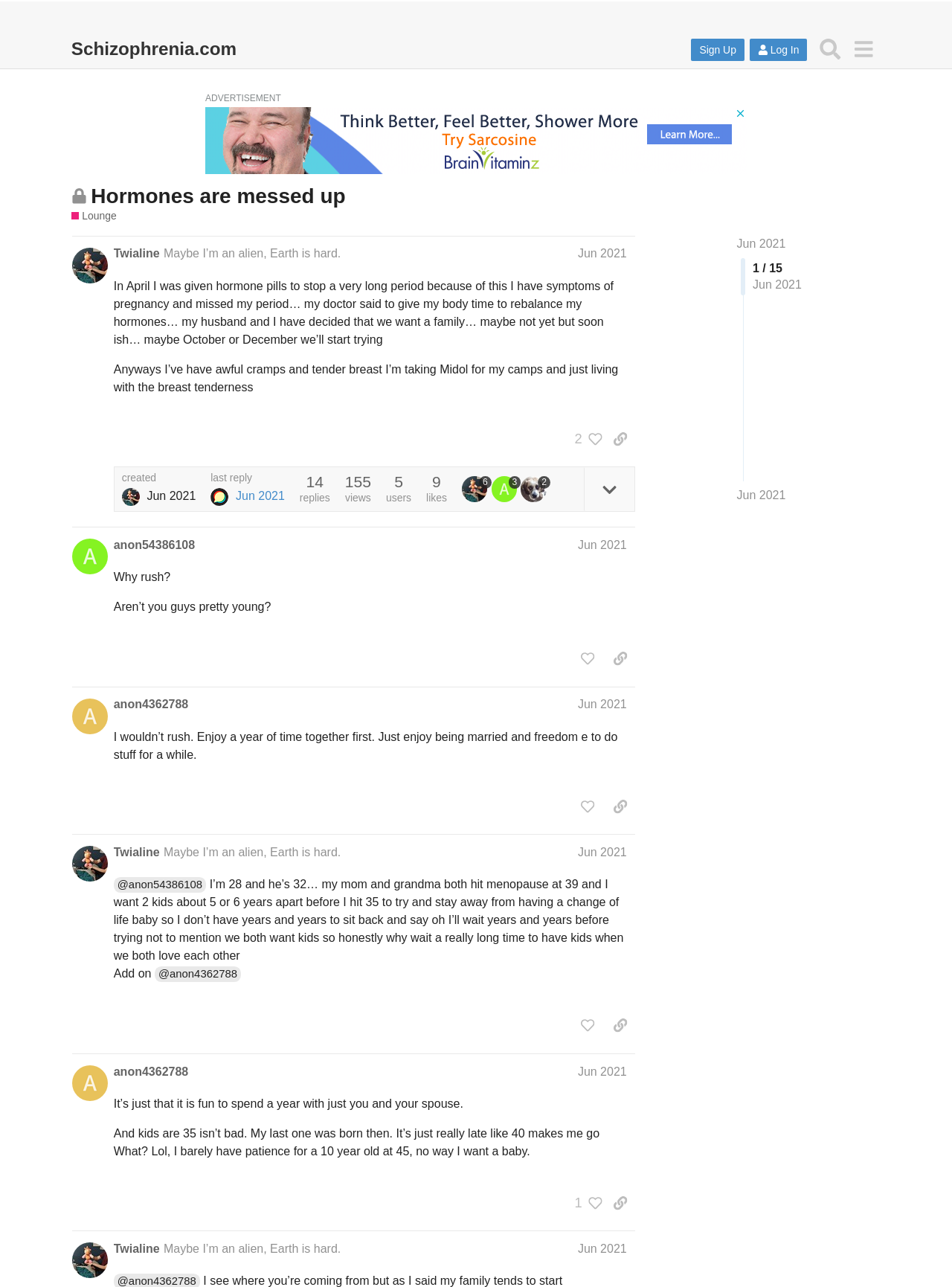Detail the various sections and features of the webpage.

This webpage appears to be a forum discussion page on the topic "Hormones are messed up" in the "Lounge" section of the Schizophrenia.com website. At the top of the page, there is a header section with links to "Schizophrenia.com", "Sign Up", "Log In", and "Search". Below this, there is an advertisement section.

The main content of the page is a discussion thread with four posts from different users. Each post has a heading with the user's name and the date of the post. The first post, from user "Twialine", discusses their experience with hormone pills and their decision to start a family soon. The post has several buttons, including "2 people liked this post", "copy a link to this post to clipboard", and a reply button.

The subsequent posts are from users "anon54386108", "anon4362788", and again "Twialine", each responding to the original post. These posts have similar layouts, with headings, text, and buttons for liking and replying.

Throughout the page, there are various links, buttons, and images, including icons for liking and replying to posts. The page also displays the number of replies, views, and likes for each post, as well as the number of users who have participated in the discussion.